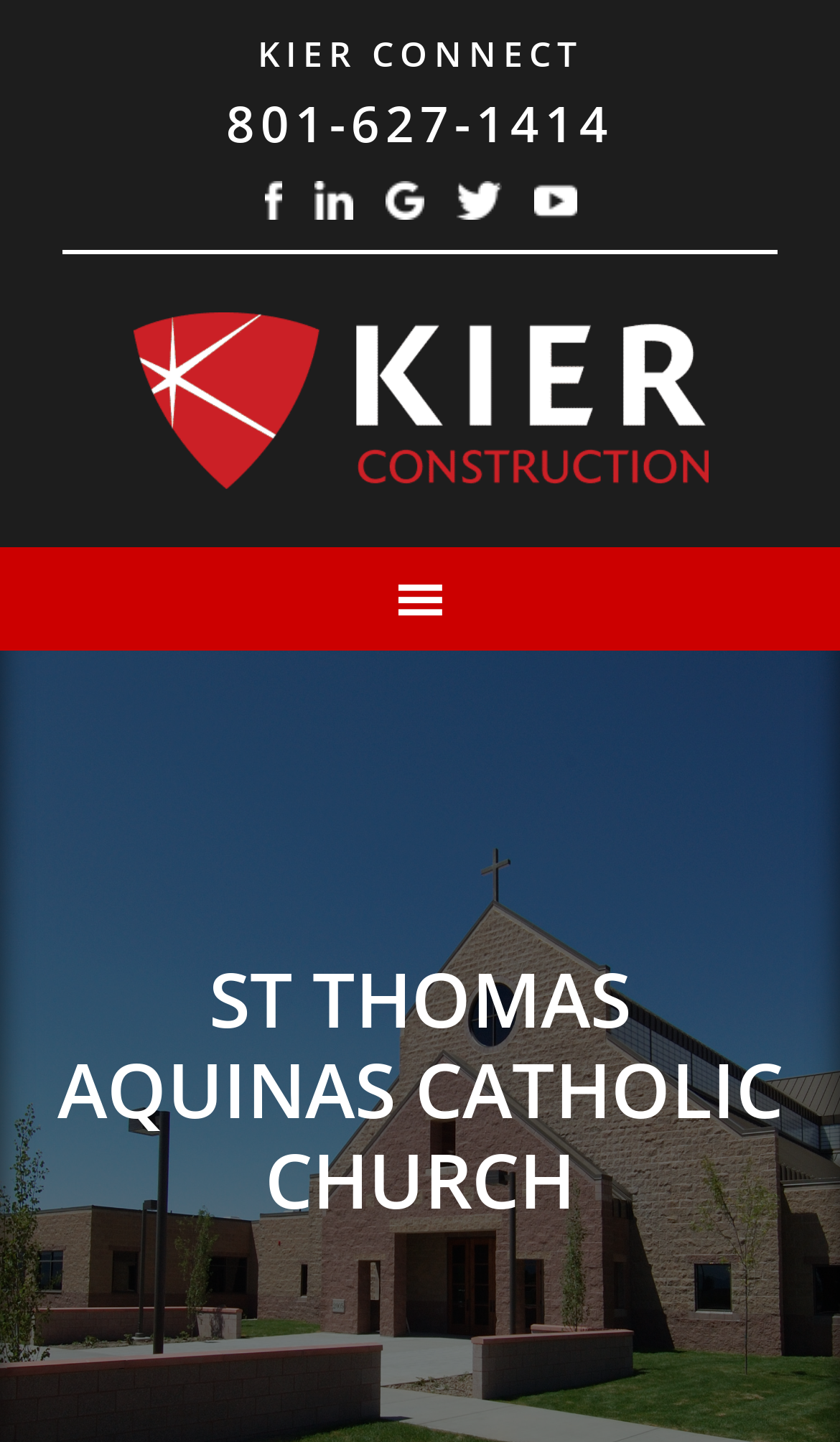Locate the bounding box coordinates of the area to click to fulfill this instruction: "Visit Kier Construction's website". The bounding box should be presented as four float numbers between 0 and 1, in the order [left, top, right, bottom].

[0.158, 0.219, 0.842, 0.255]